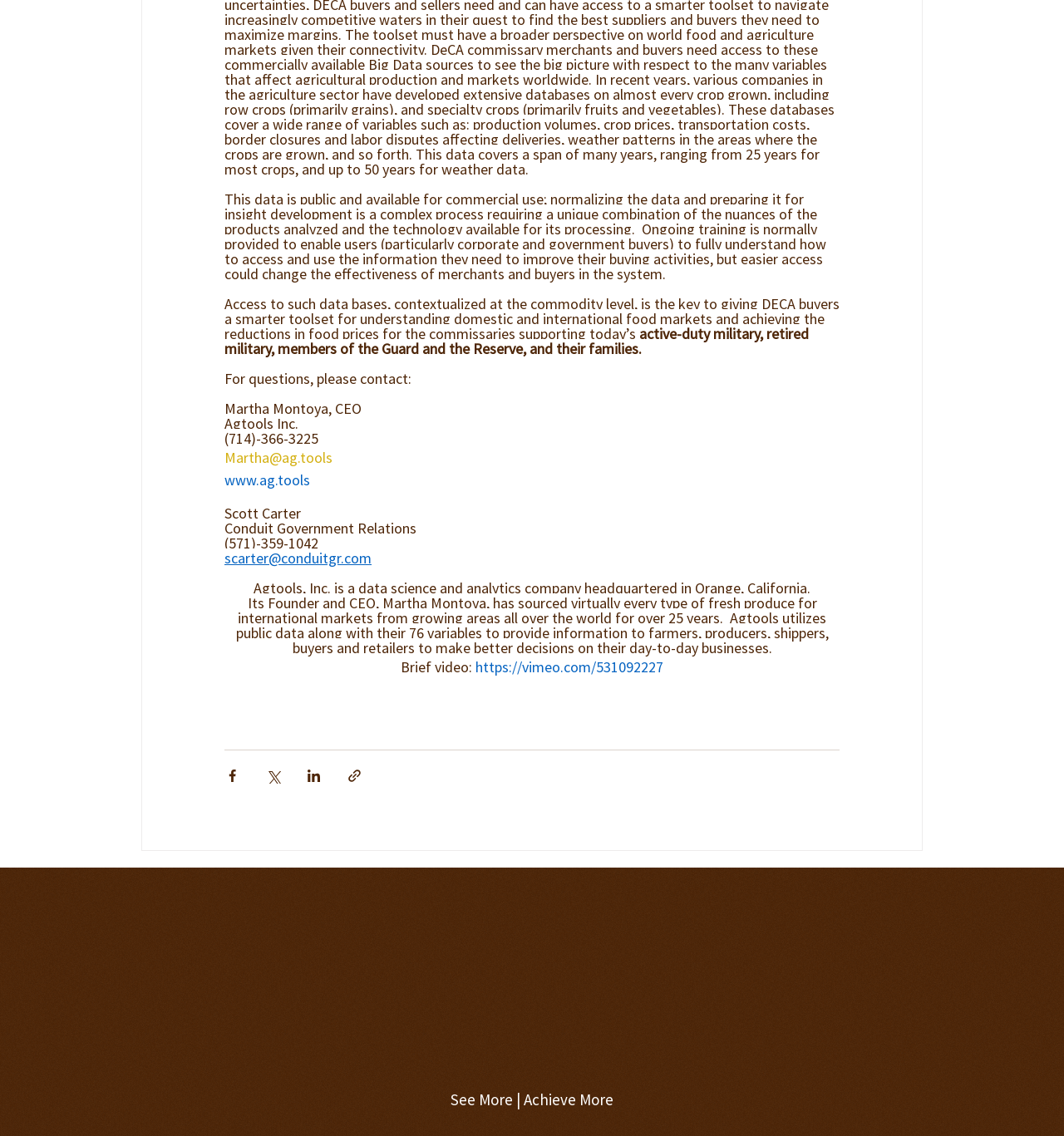What is the email address of Martha Montoya?
Identify the answer in the screenshot and reply with a single word or phrase.

Martha@ag.tools